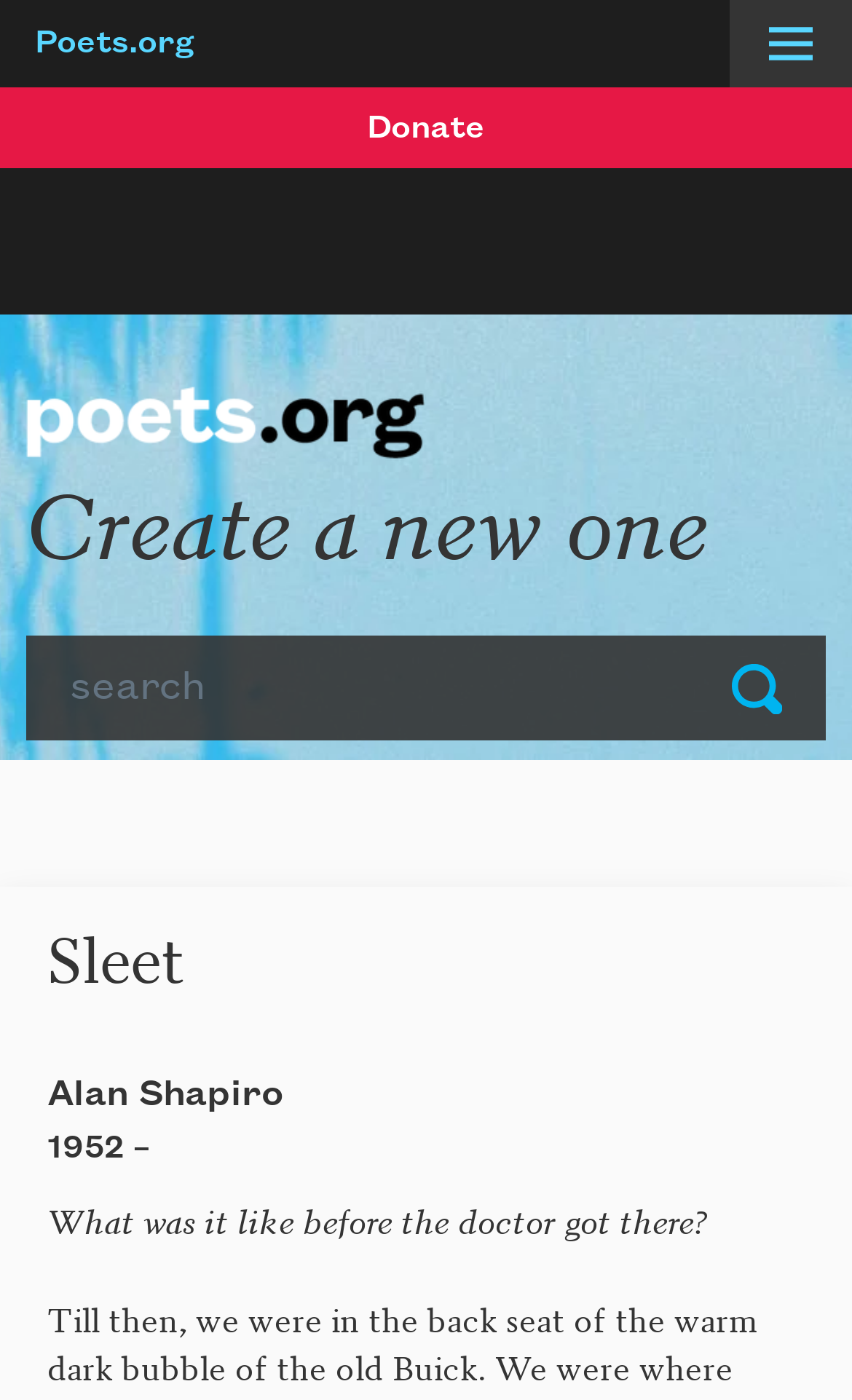Find the bounding box coordinates of the element I should click to carry out the following instruction: "Click the 'Menu' button".

[0.856, 0.0, 1.0, 0.062]